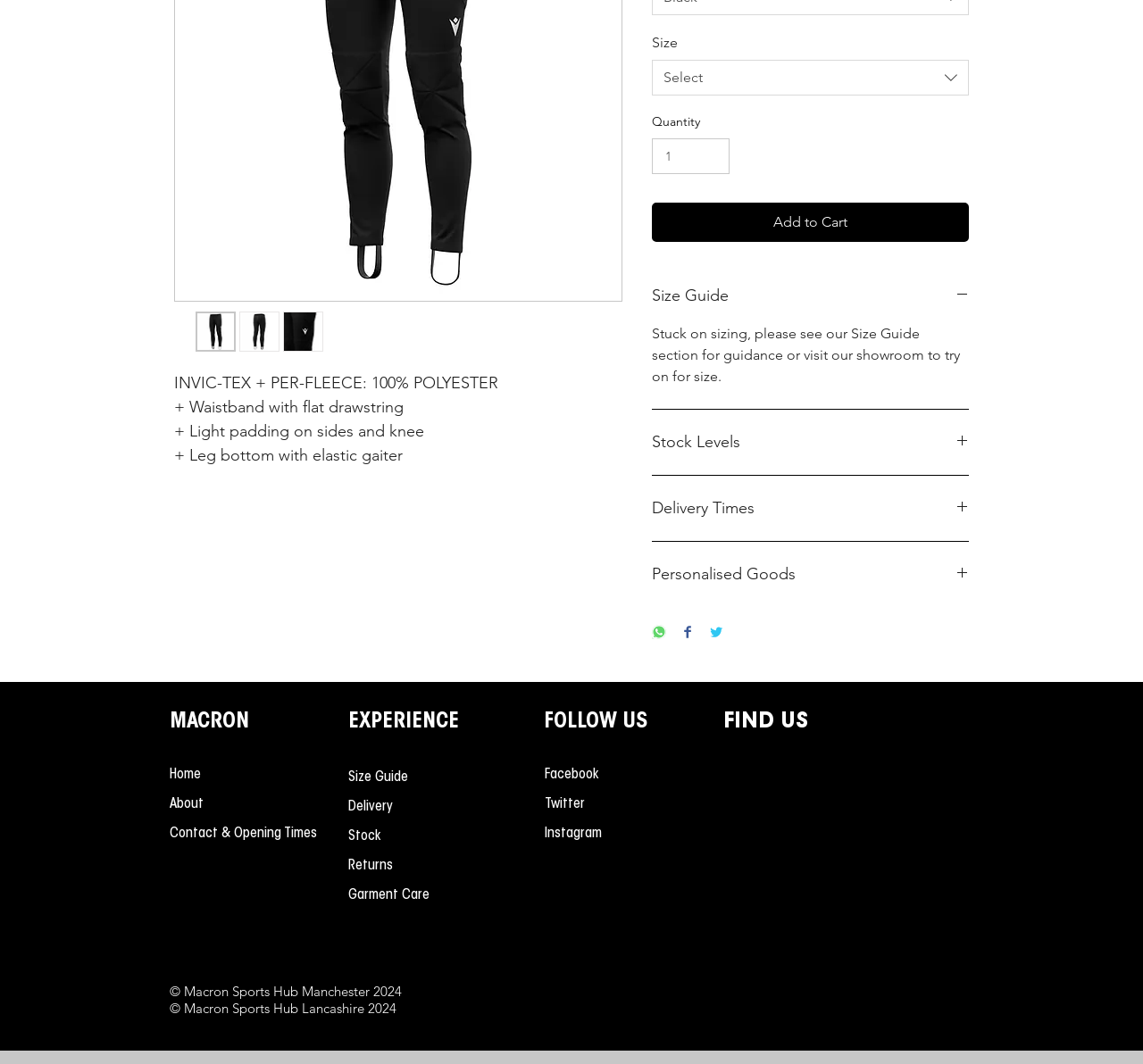Highlight the bounding box of the UI element that corresponds to this description: "Add to Cart".

[0.57, 0.191, 0.848, 0.228]